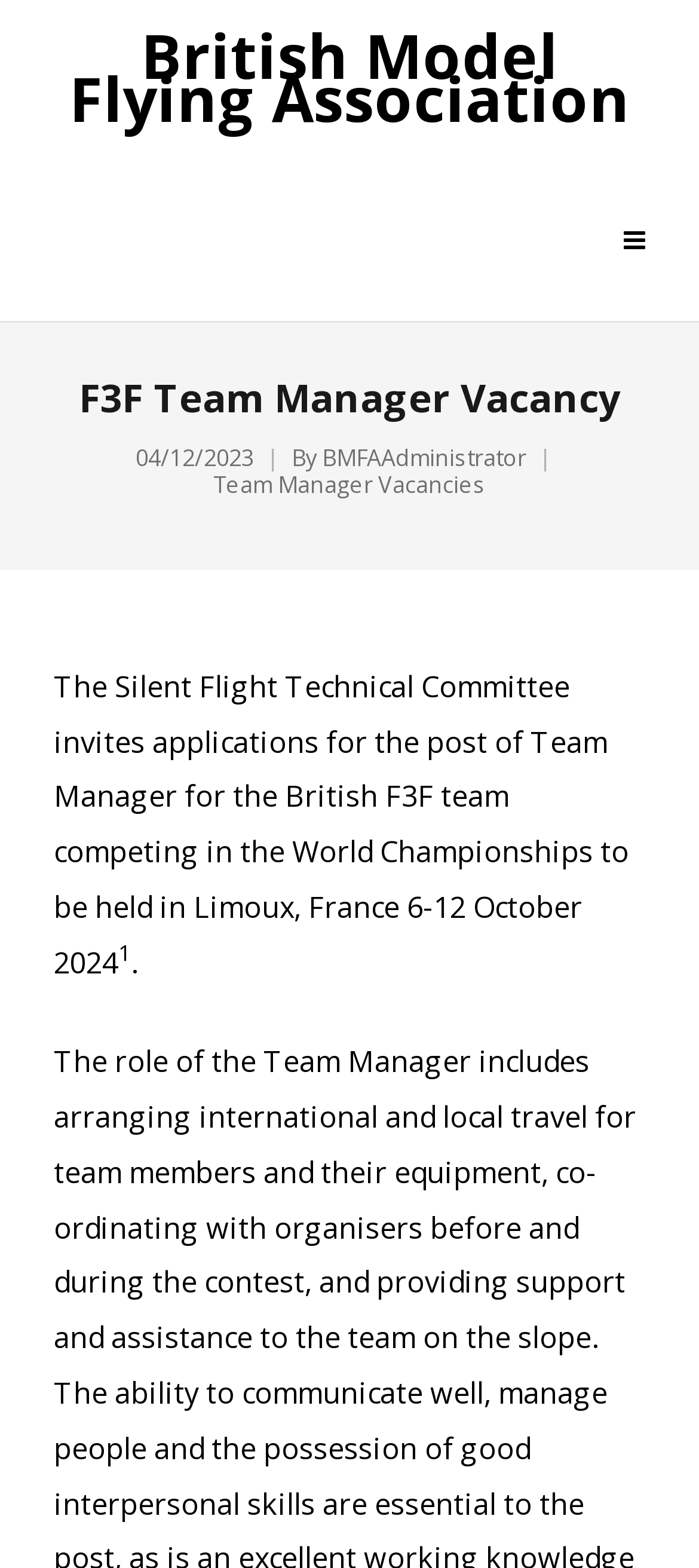Who is the author of the article?
Please answer the question with as much detail as possible using the screenshot.

I found the author of the article by looking at the link that says 'By' and then finding the corresponding link that says 'BMFAAdministrator', which is likely the author of the article.